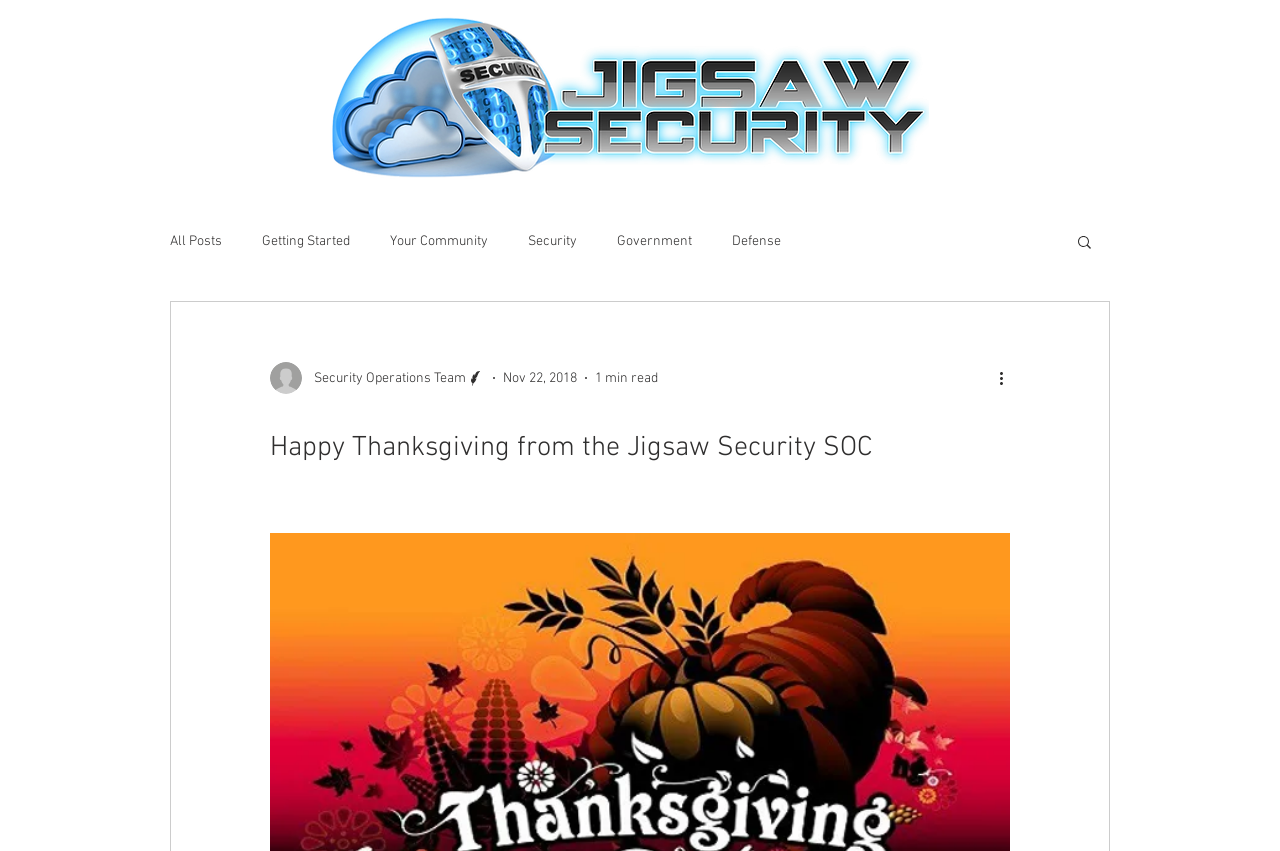What is the logo image filename?
Based on the image, provide a one-word or brief-phrase response.

JSLOGO.png